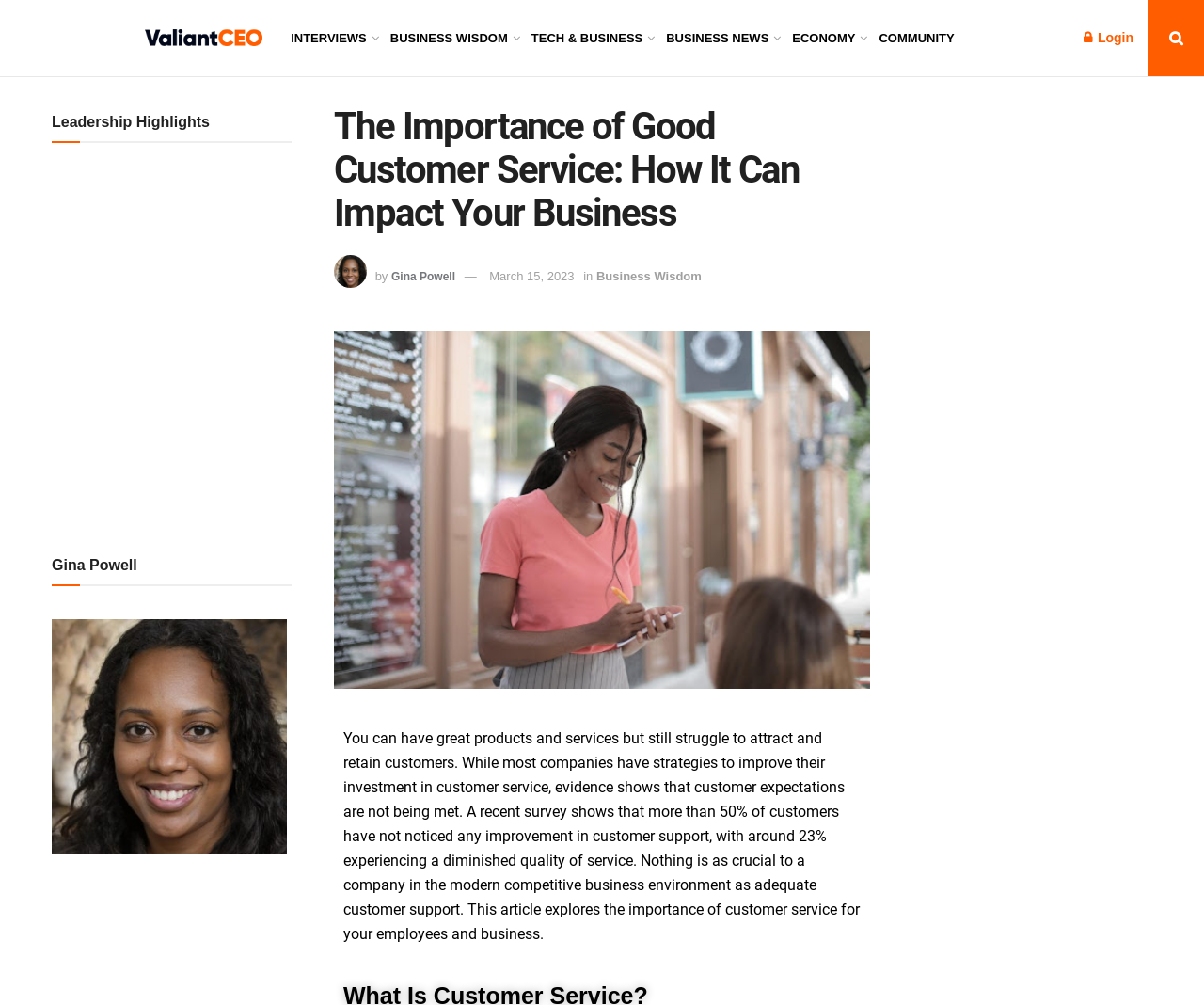Locate the bounding box coordinates of the clickable element to fulfill the following instruction: "Explore the Business Wisdom category". Provide the coordinates as four float numbers between 0 and 1 in the format [left, top, right, bottom].

[0.495, 0.267, 0.583, 0.281]